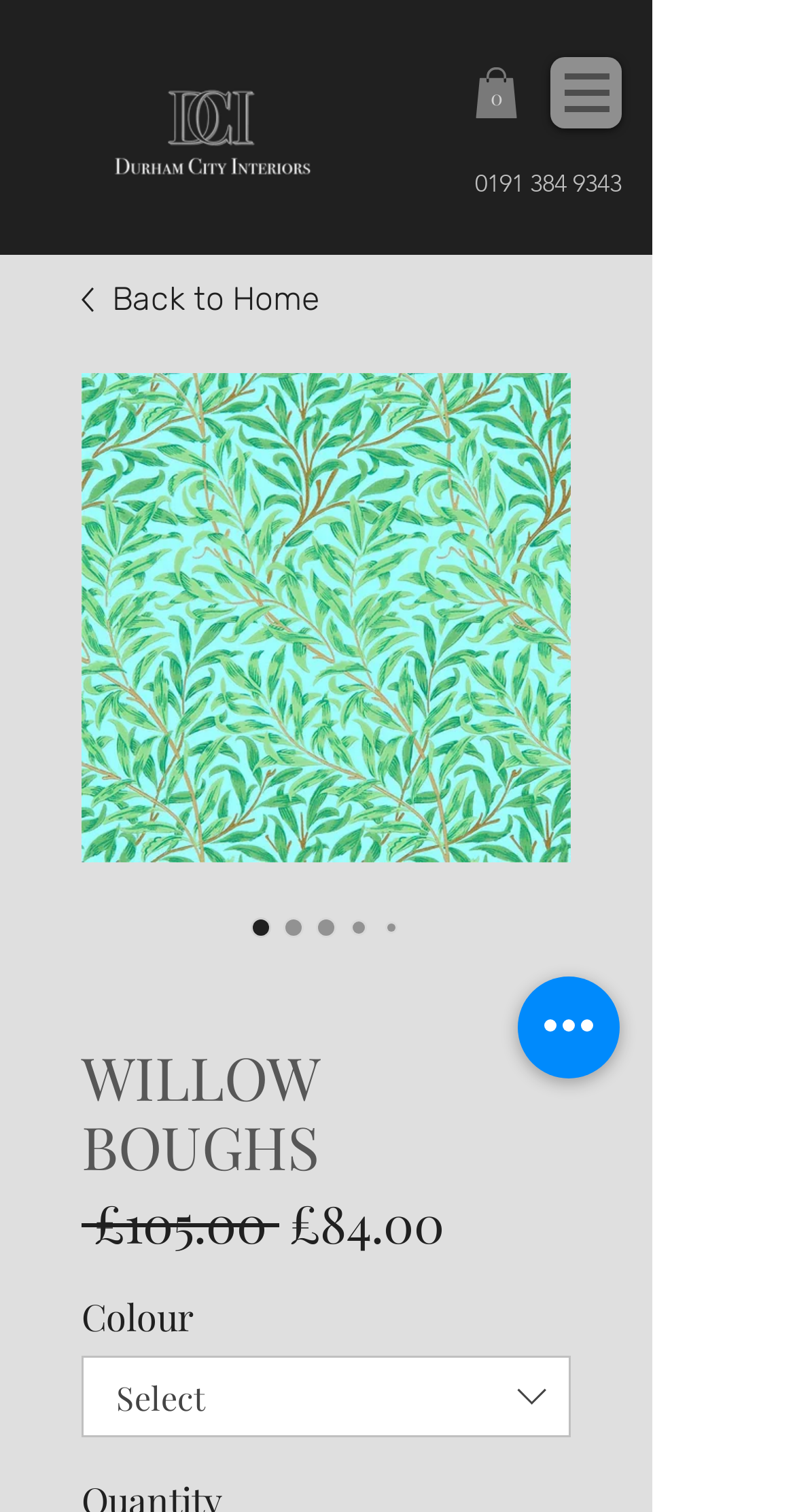Answer the question in one word or a short phrase:
What is the regular price of the product?

£105.00